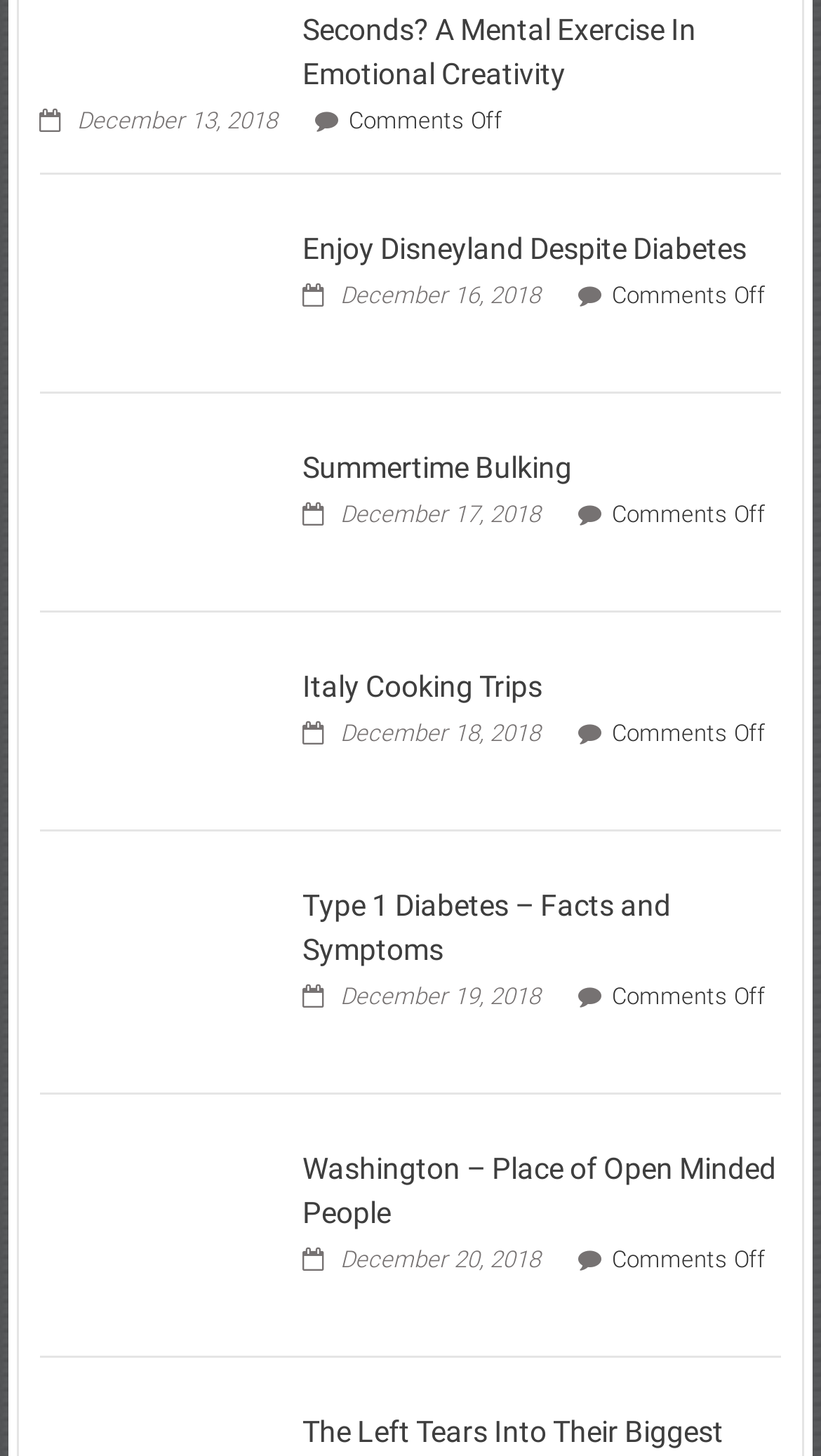Extract the bounding box of the UI element described as: "input value="Search..." name="searchFor" value="Search..."".

None